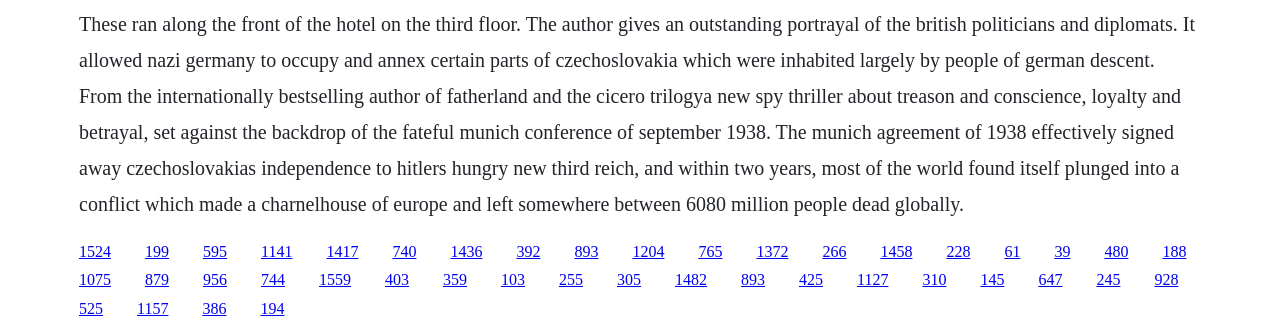Pinpoint the bounding box coordinates of the clickable area needed to execute the instruction: "Click the link to page 765". The coordinates should be specified as four float numbers between 0 and 1, i.e., [left, top, right, bottom].

[0.546, 0.731, 0.564, 0.782]